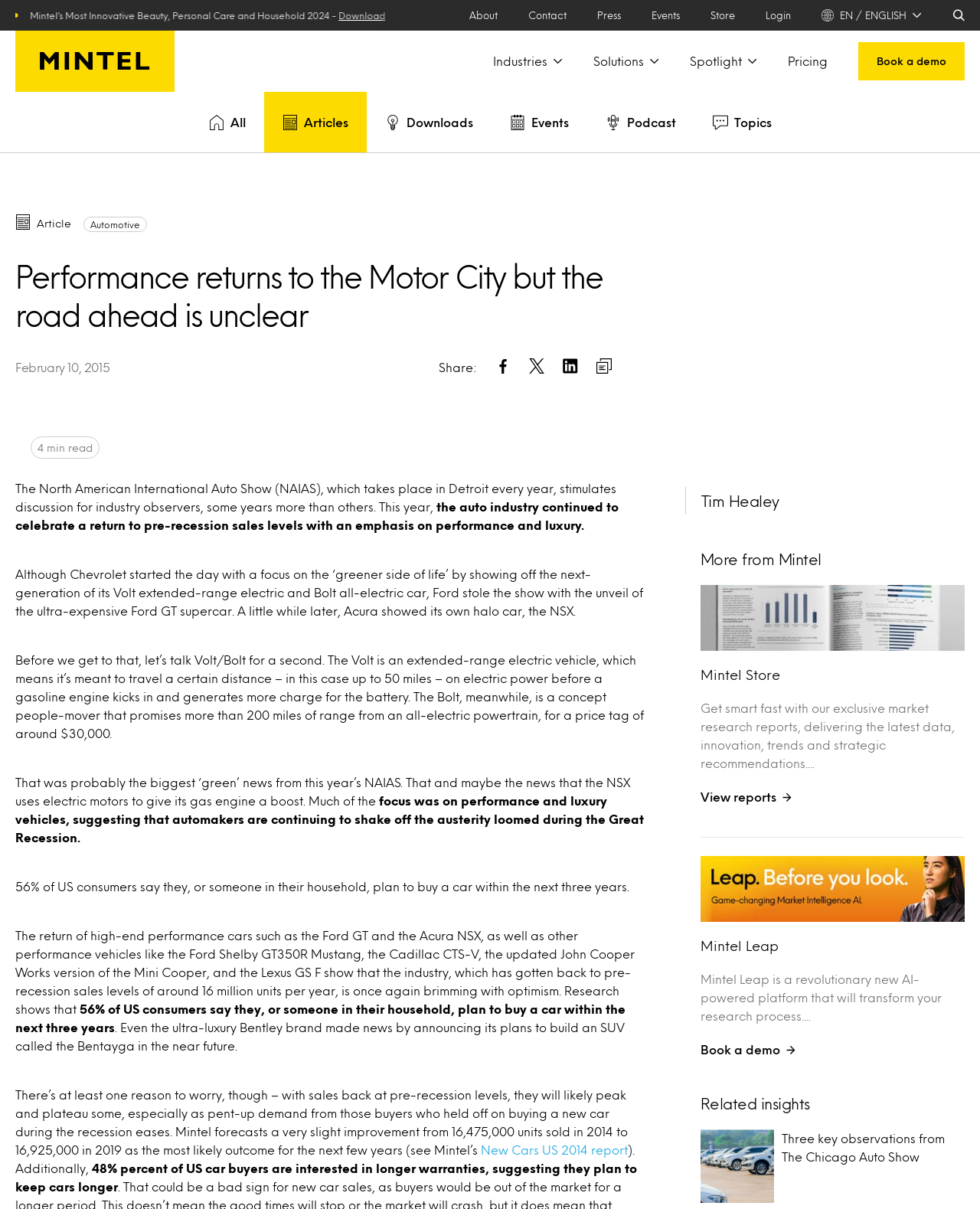Please give a one-word or short phrase response to the following question: 
What is the author's name of the article?

Tim Healey